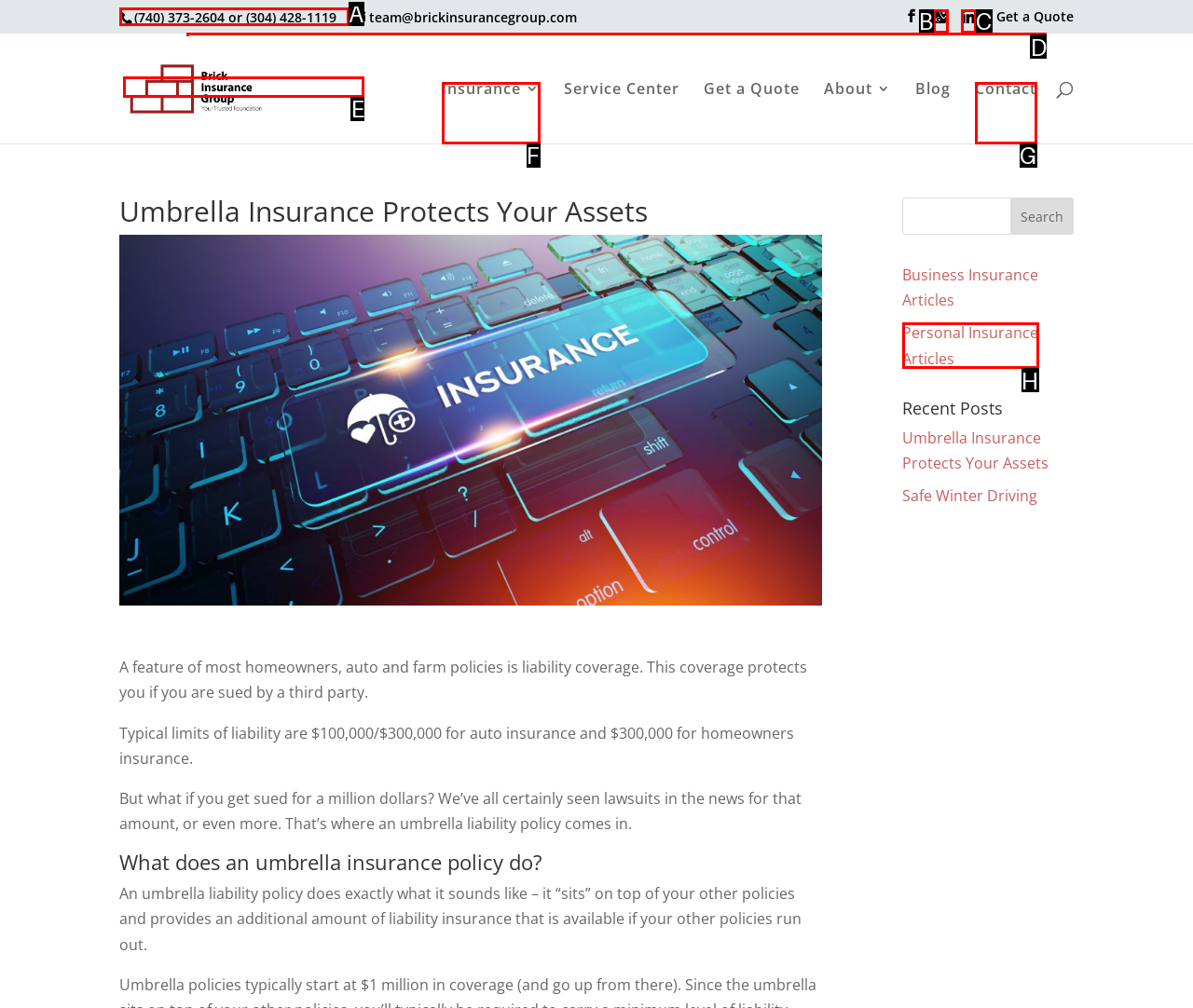Determine the letter of the element to click to accomplish this task: Search for something. Respond with the letter.

D